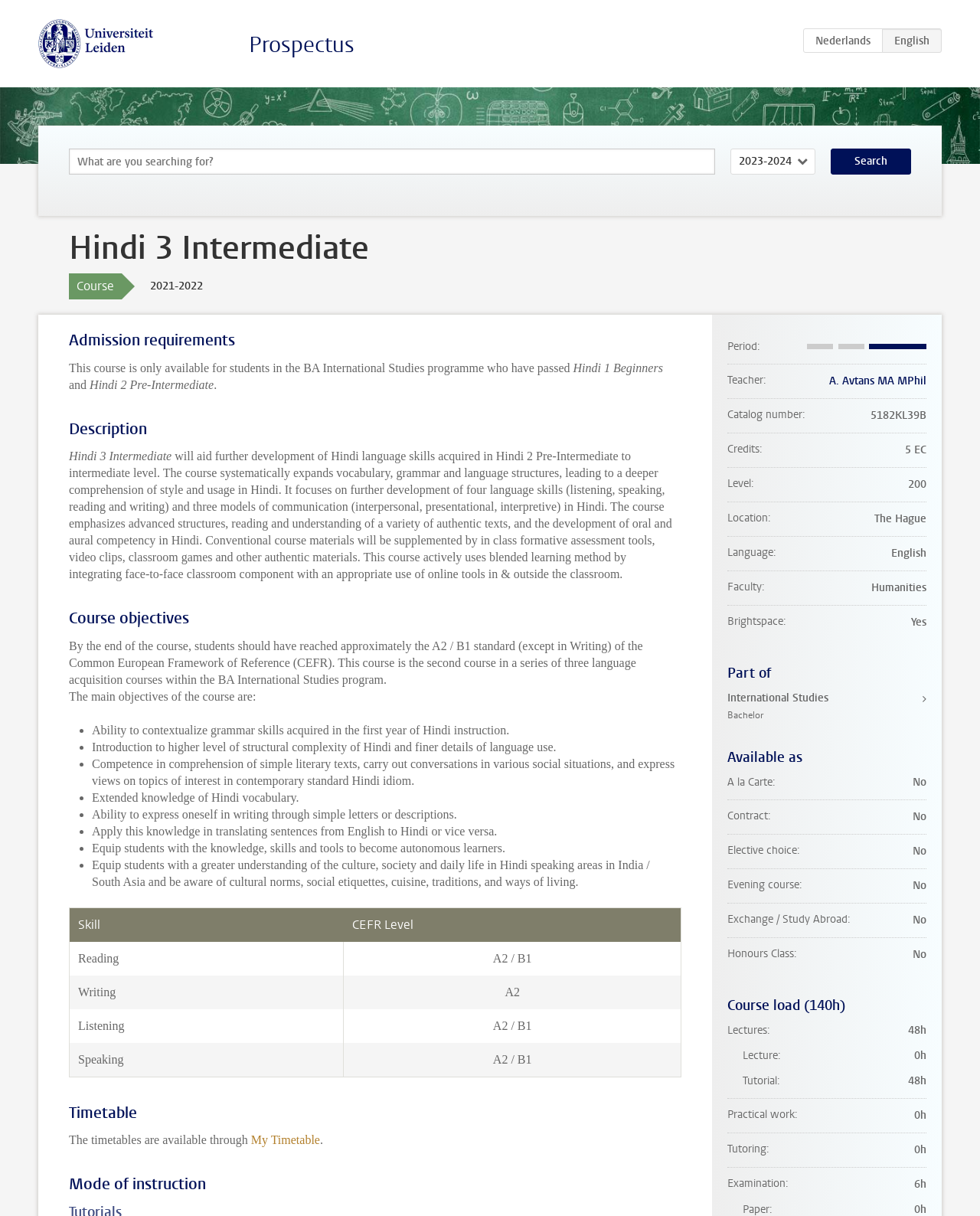Detail the various sections and features of the webpage.

The webpage is about the course "Hindi 3 Intermediate" at Universiteit Leiden, with a focus on the 2021-2022 academic year. At the top of the page, there is a logo of Universiteit Leiden, accompanied by a link to the university's website. Below the logo, there are several links, including "Prospectus" and "NLNederlands", as well as a search box and a dropdown menu for selecting an academic year.

The main content of the page is divided into several sections, including "Admission requirements", "Description", "Course objectives", and "Timetable". The "Admission requirements" section states that the course is only available to students in the BA International Studies program who have passed Hindi 1 Beginners and Hindi 2 Pre-Intermediate.

The "Description" section provides a detailed overview of the course, including its objectives, course materials, and teaching methods. The course aims to develop students' Hindi language skills to an intermediate level, with a focus on reading, writing, listening, and speaking.

The "Course objectives" section lists the specific skills and knowledge that students are expected to acquire by the end of the course, including the ability to contextualize grammar skills, introduce higher-level structural complexity of Hindi, and comprehend simple literary texts.

Below the "Course objectives" section, there is a table that outlines the course's learning objectives and corresponding CEFR levels. The table has four rows, each representing a different language skill (reading, writing, listening, and speaking), with the corresponding CEFR level listed in the second column.

The "Timetable" section provides information on how to access the course timetable, with a link to "My Timetable". The "Mode of instruction" section lists the course's mode of instruction, including the period, teacher, catalog number, credits, and level.

Overall, the webpage provides a comprehensive overview of the "Hindi 3 Intermediate" course at Universiteit Leiden, including its admission requirements, course objectives, and teaching methods.